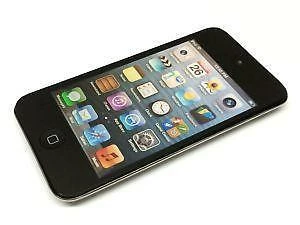Generate an elaborate description of what you see in the image.

The image features an iPod, showcasing its sleek design and vibrant interface. The device is displayed at an angle, highlighting its touchscreen capabilities and a variety of app icons, which hint at its multifunctional use beyond just music playback. The context surrounding the iPod reflects a nostalgic narrative about a young girl named Sofía, who received this device as a Christmas gift. The story illustrates how the iPod became an essential gadget in her life, serving not only as a music player but also as a calculator, alarm clock, and reminder tool. Specifically, it enabled her to manage her schedule and keep in touch with loved ones, making it an integral part of her daily routine. The image symbolizes the blend of technology and personal connection, encapsulating the joy and practical utility that such a device can bring to one's life.